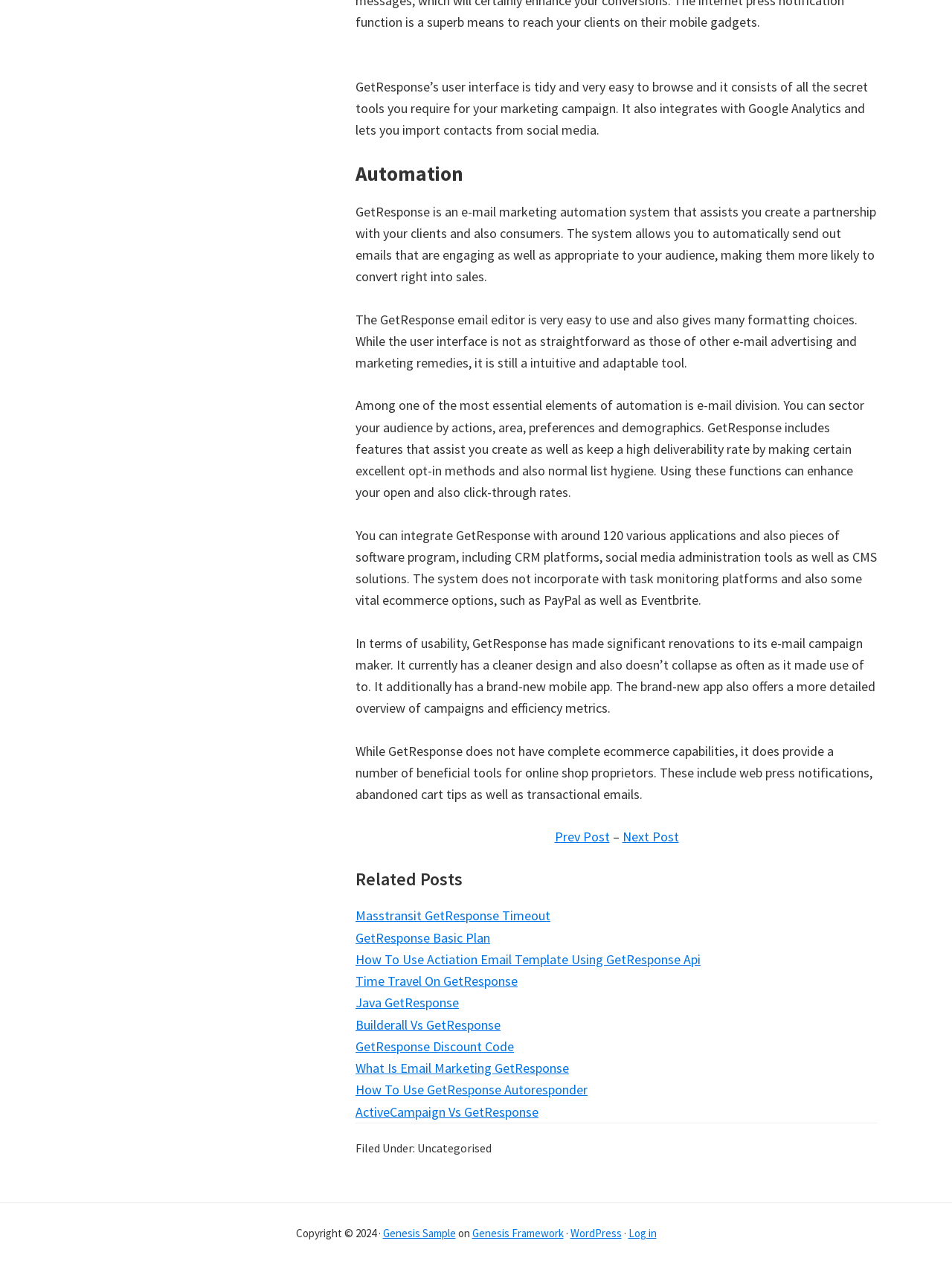Give a concise answer using only one word or phrase for this question:
What is the purpose of email segmentation in GetResponse?

to improve deliverability rate